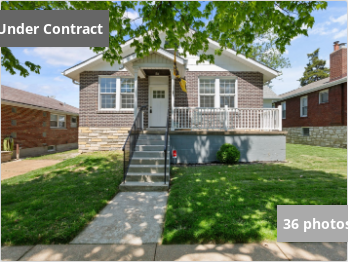What is the address of the residential property?
Answer the question using a single word or phrase, according to the image.

5419 Murdoch Avenue